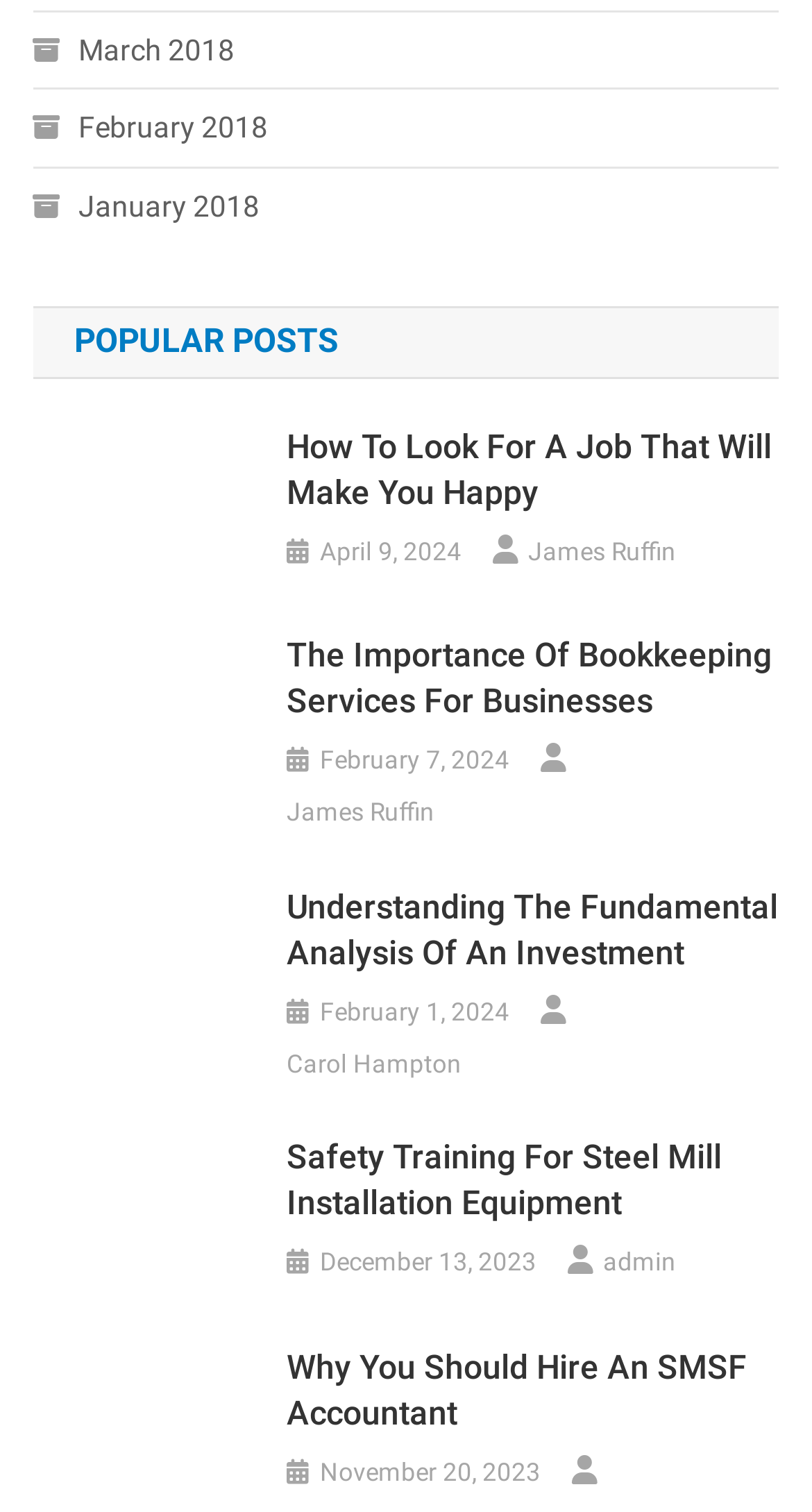How many popular posts are listed on the webpage?
From the image, respond using a single word or phrase.

5